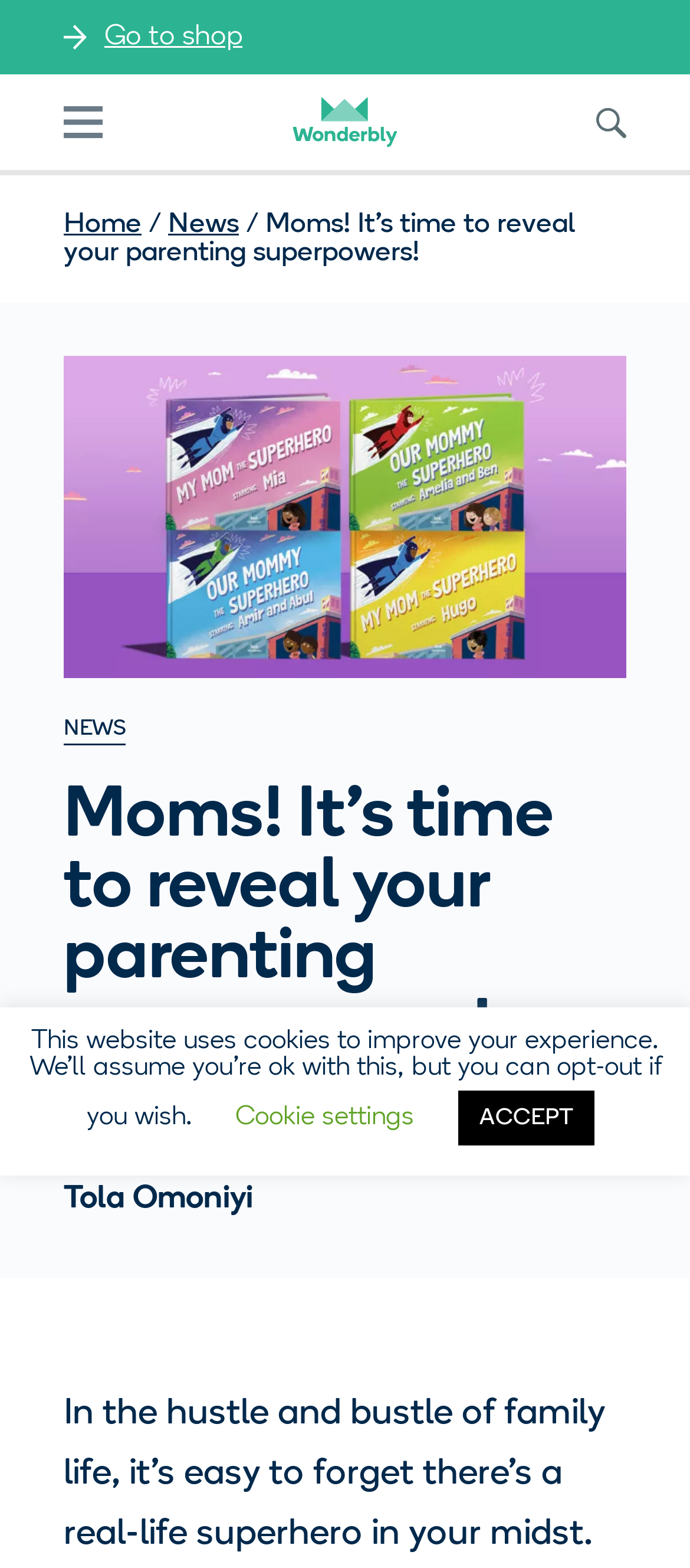Given the description Guitars, predict the bounding box coordinates of the UI element. Ensure the coordinates are in the format (top-left x, top-left y, bottom-right x, bottom-right y) and all values are between 0 and 1.

None